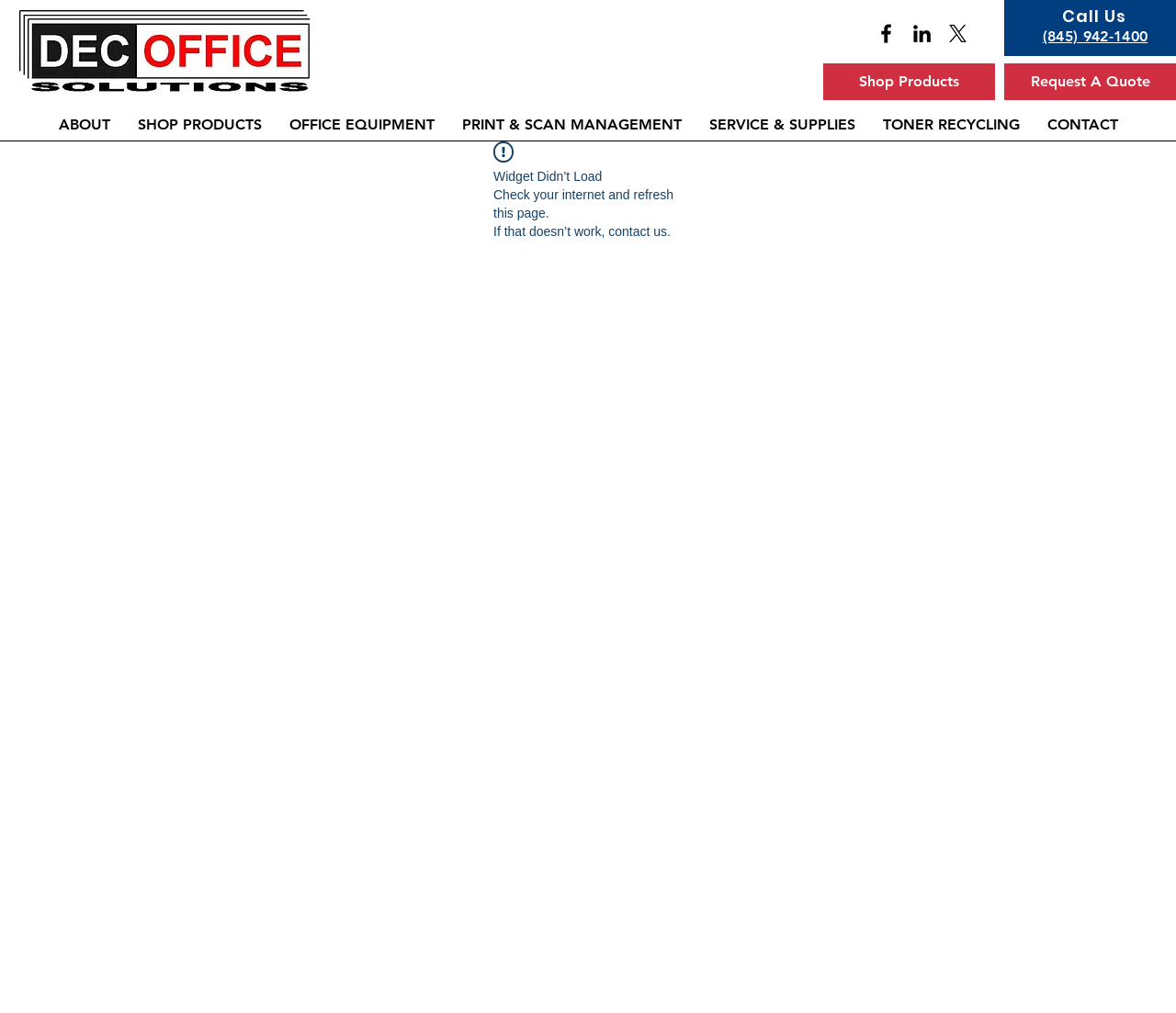Pinpoint the bounding box coordinates for the area that should be clicked to perform the following instruction: "Request a quote".

[0.854, 0.063, 1.0, 0.099]